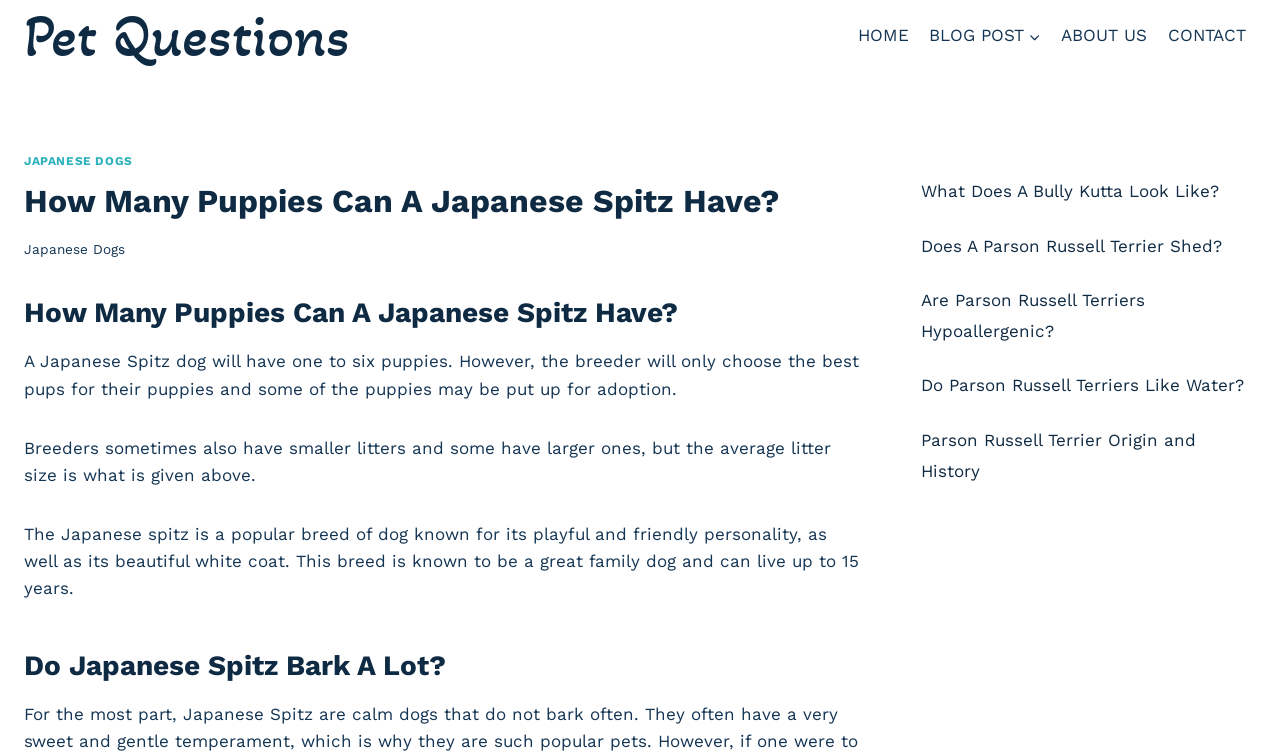Using the provided description: "Contact", find the bounding box coordinates of the corresponding UI element. The output should be four float numbers between 0 and 1, in the format [left, top, right, bottom].

[0.904, 0.016, 0.981, 0.079]